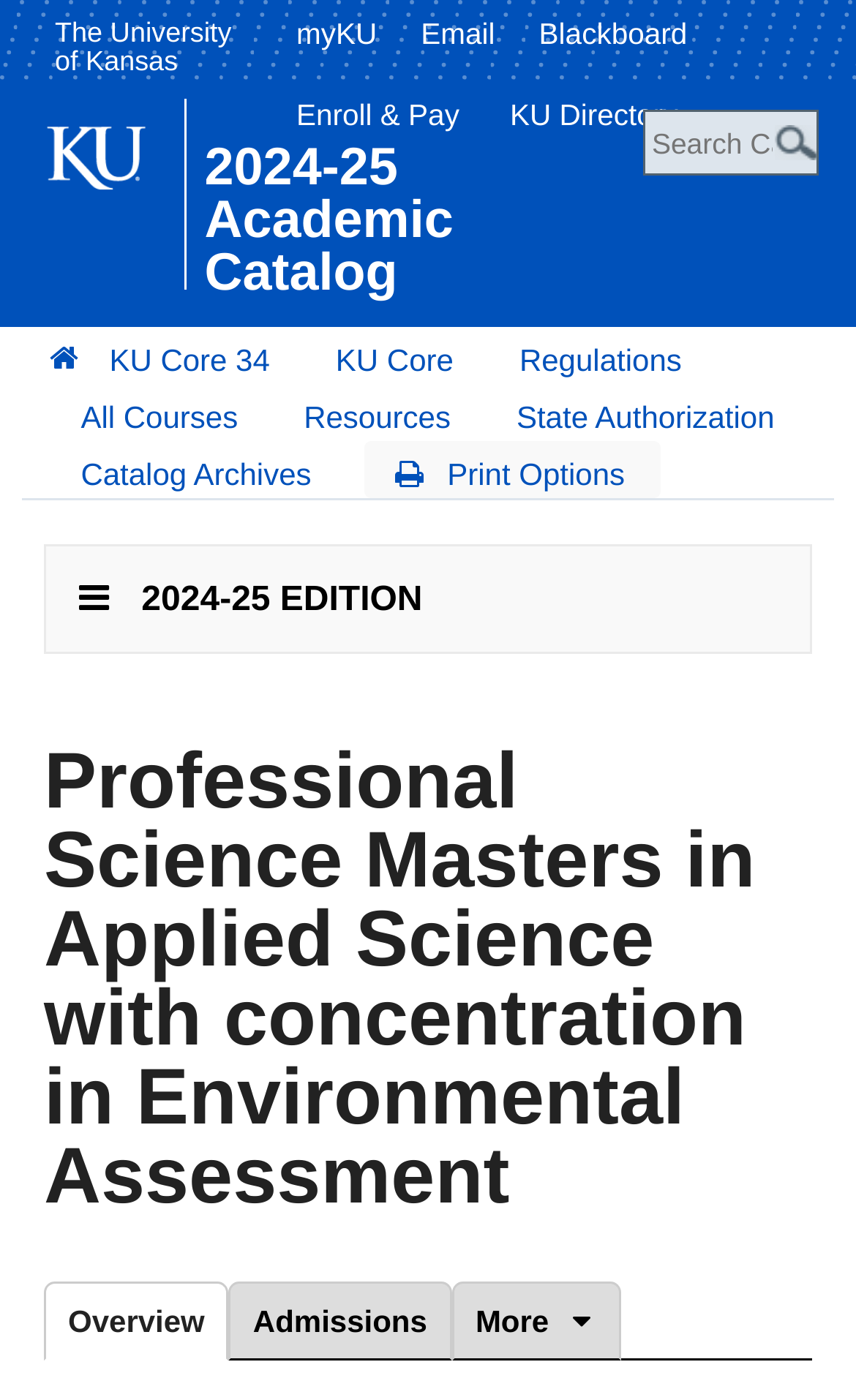Identify the first-level heading on the webpage and generate its text content.

2024-25 Academic Catalog